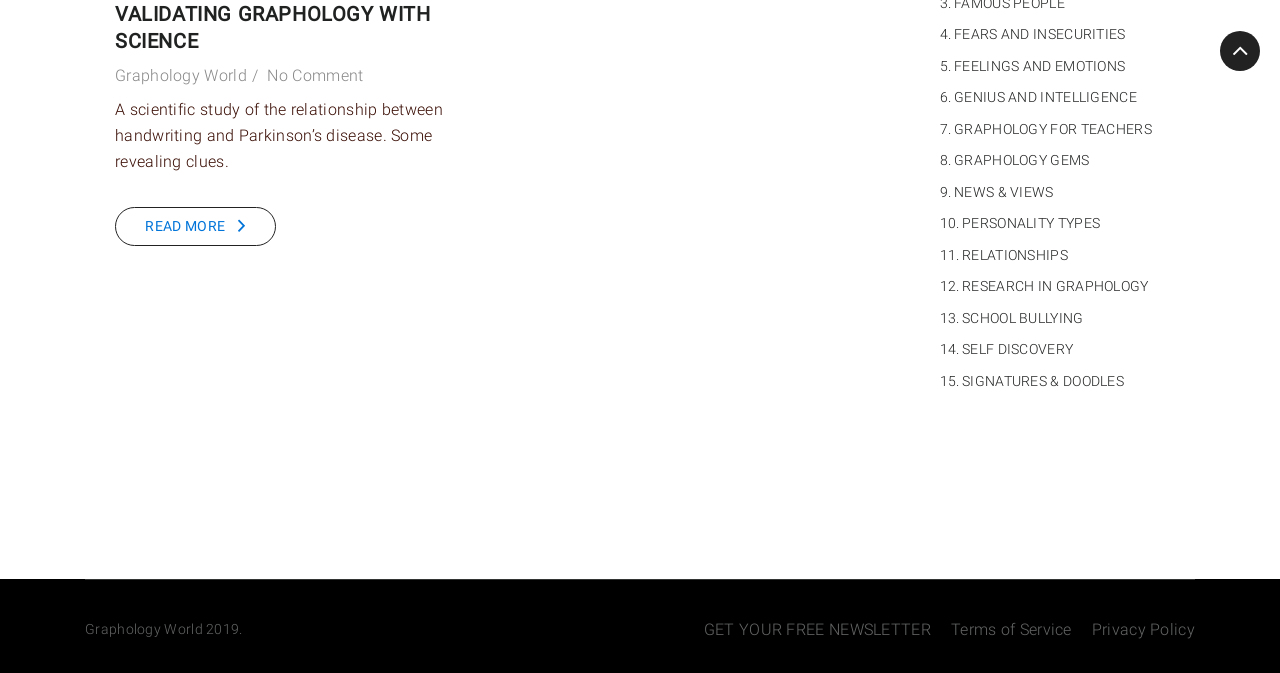Highlight the bounding box coordinates of the element that should be clicked to carry out the following instruction: "Read more about the scientific study of the relationship between handwriting and Parkinson’s disease". The coordinates must be given as four float numbers ranging from 0 to 1, i.e., [left, top, right, bottom].

[0.09, 0.308, 0.216, 0.366]